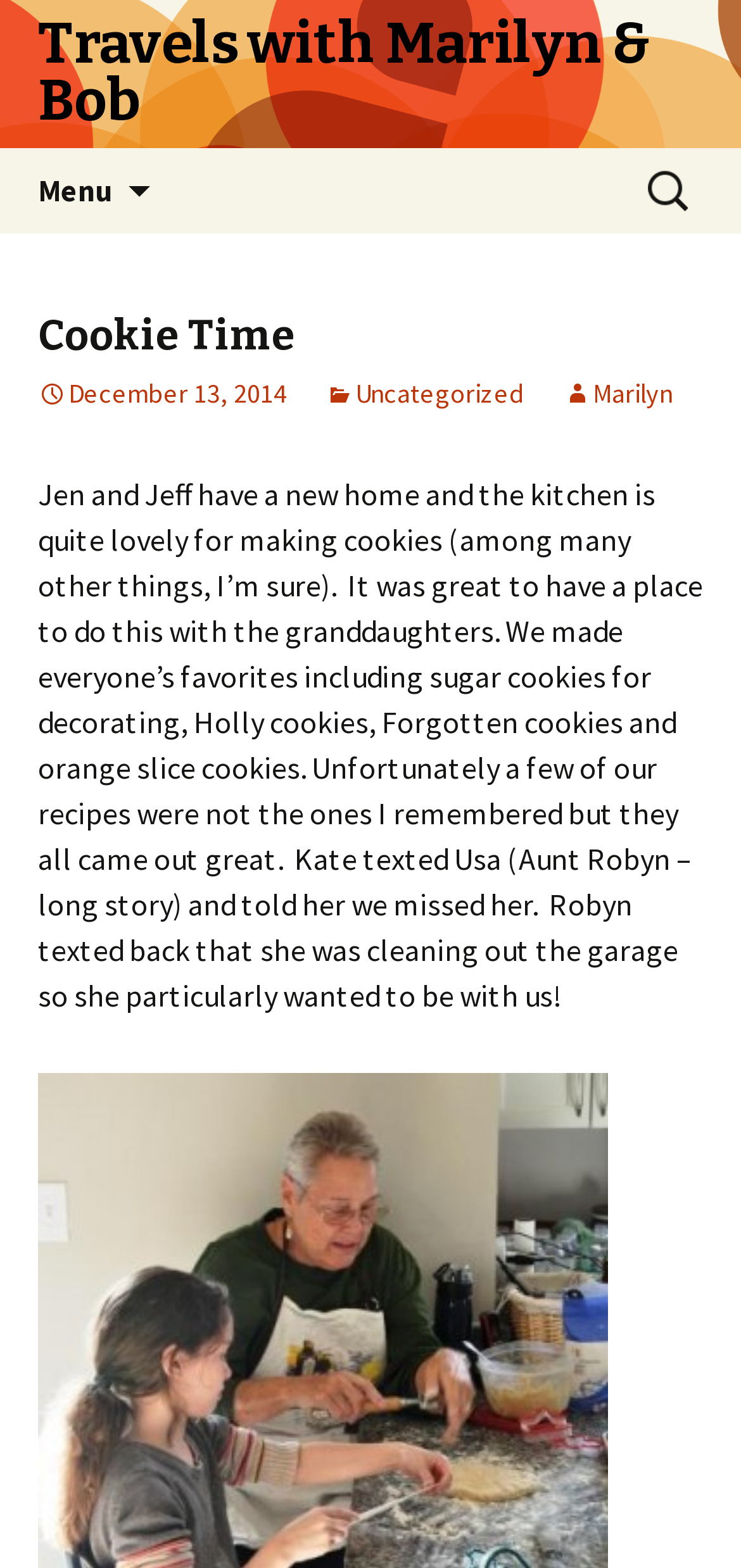Your task is to find and give the main heading text of the webpage.

Travels with Marilyn & Bob